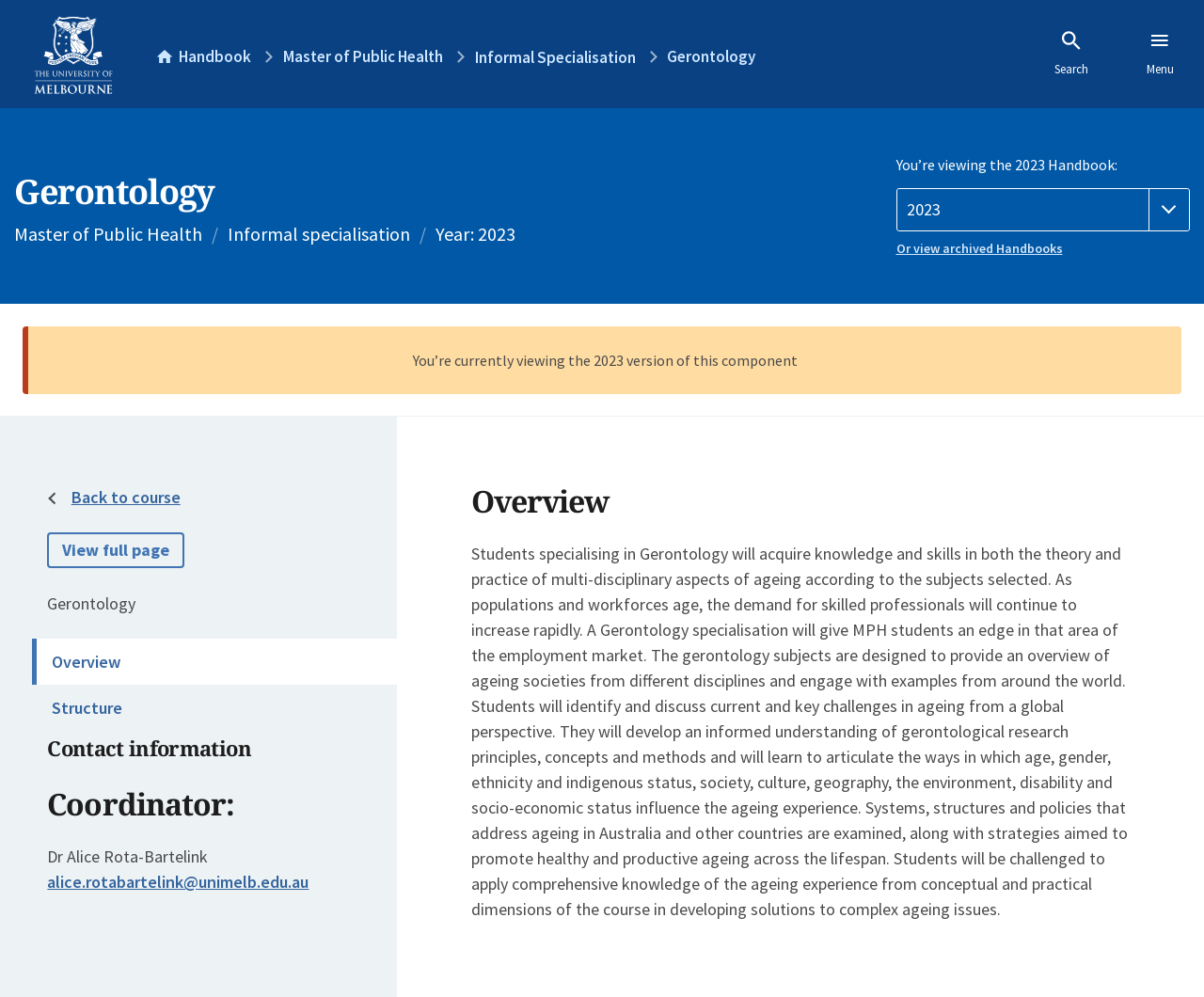Please find the bounding box for the UI element described by: "opencyc".

None